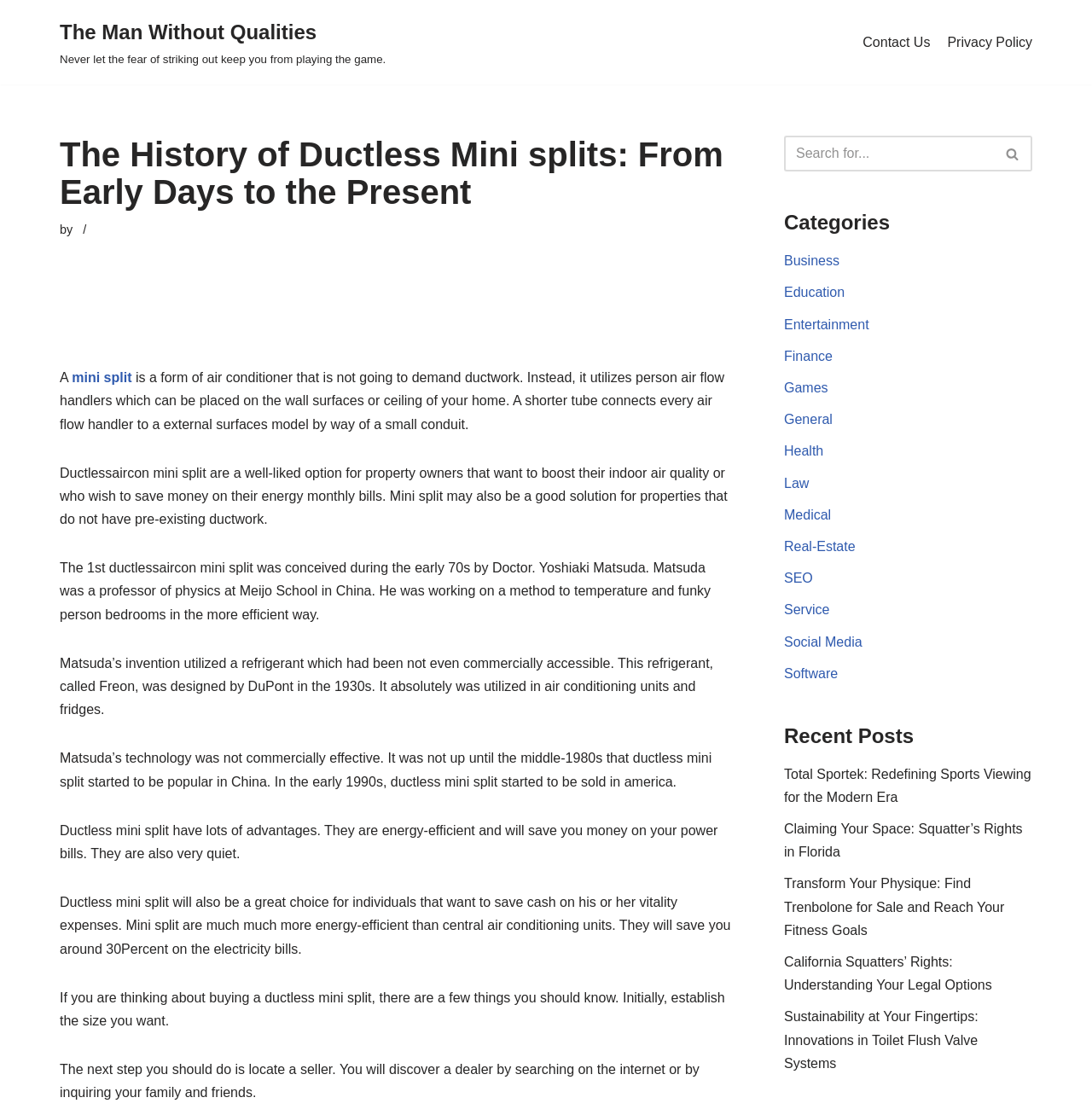Please specify the bounding box coordinates of the area that should be clicked to accomplish the following instruction: "Browse the 'Recent Posts' section". The coordinates should consist of four float numbers between 0 and 1, i.e., [left, top, right, bottom].

[0.718, 0.649, 0.837, 0.67]